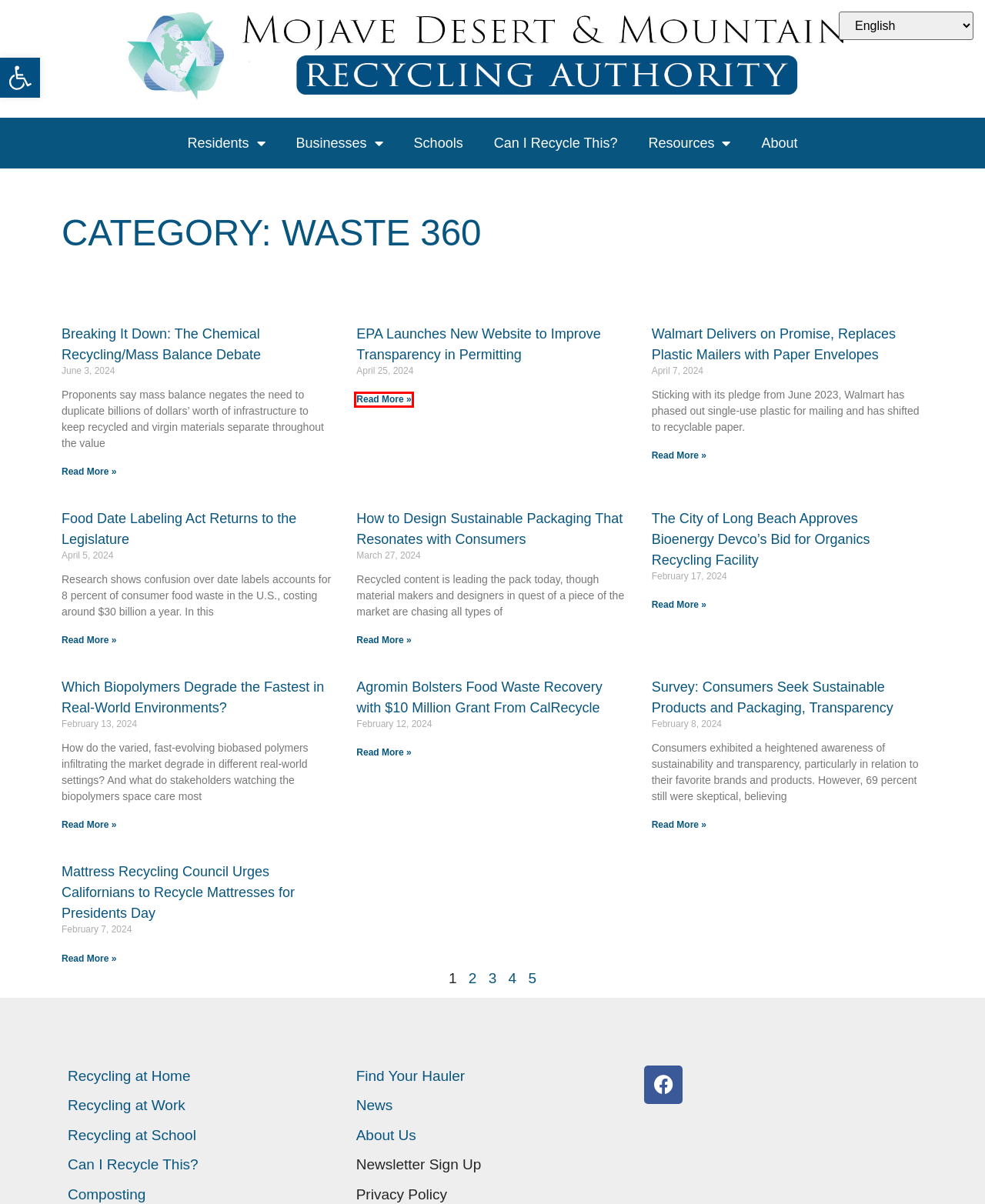Provided is a screenshot of a webpage with a red bounding box around an element. Select the most accurate webpage description for the page that appears after clicking the highlighted element. Here are the candidates:
A. Agromin Bolsters Food Waste Recovery with $10 Million Grant From CalRecycle
B. Mattress Recycling Council Urges Californians to Recycle Mattresses for Presidents Day
C. Mojave Desert and Mountain Recycling Authority – Reduce, Reuse, Recycle, Compost
D. The City of Long Beach Approves Bioenergy Devco's Bid for Organics Recycling Facility
E. Survey: Consumers Seek Sustainable Products and Packaging, Transparency
F. How to Design Sustainable Packaging That Resonates with Consumers
G. Which Biopolymers Degrade the Fastest in Real-World Environments?
H. EPA Launches New Website to Improve Transparency in Permitting

H